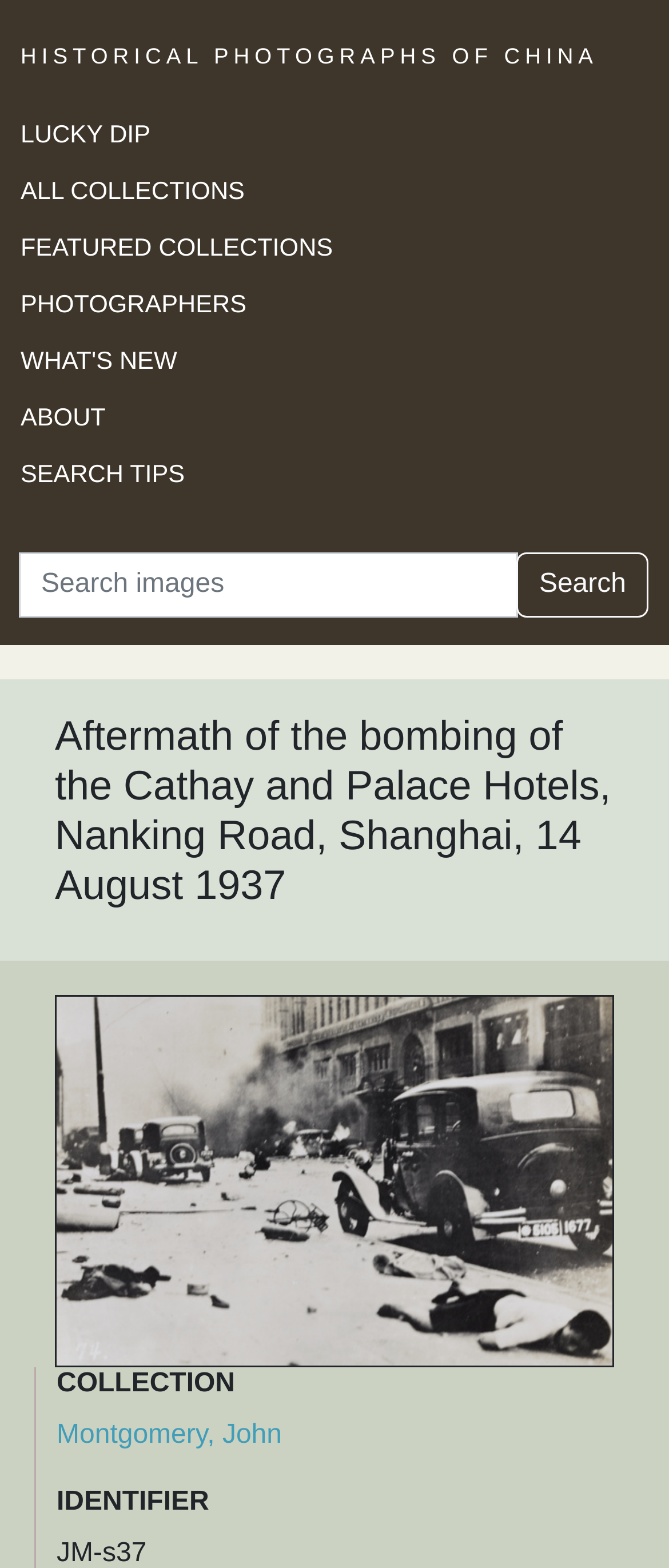Can you find the bounding box coordinates for the UI element given this description: "About"? Provide the coordinates as four float numbers between 0 and 1: [left, top, right, bottom].

[0.031, 0.258, 0.158, 0.275]